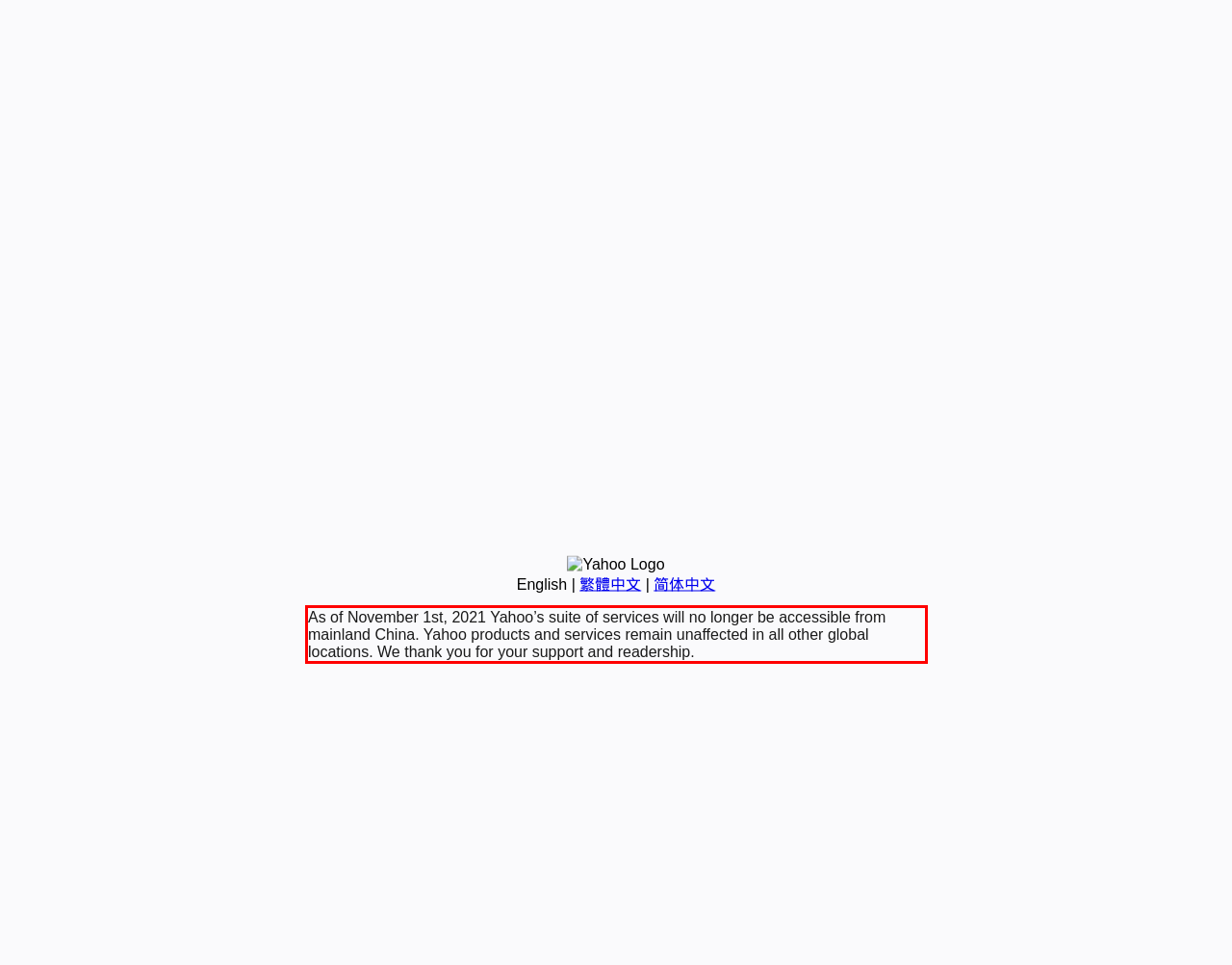Examine the screenshot of the webpage, locate the red bounding box, and perform OCR to extract the text contained within it.

As of November 1st, 2021 Yahoo’s suite of services will no longer be accessible from mainland China. Yahoo products and services remain unaffected in all other global locations. We thank you for your support and readership.